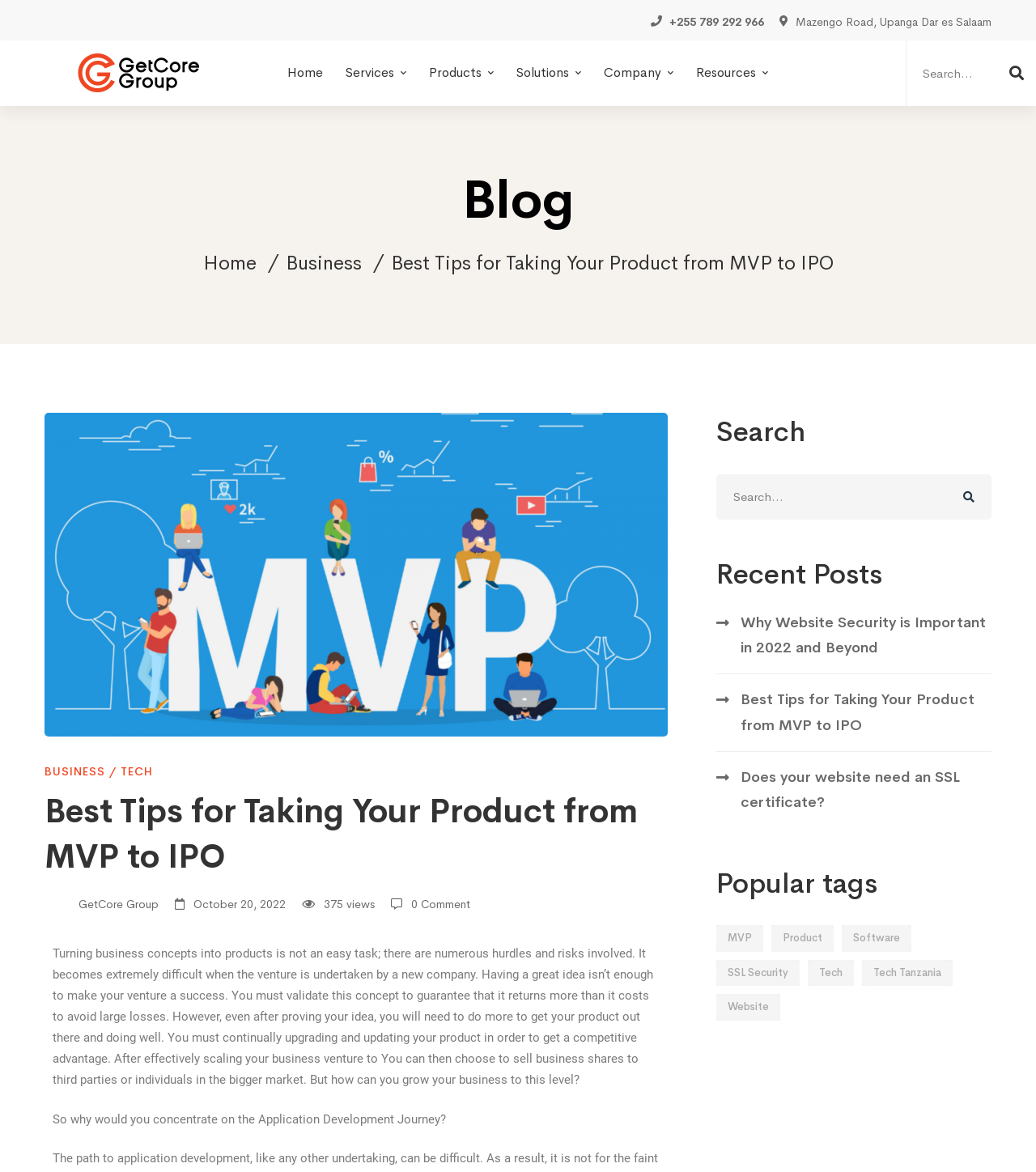What is the title of the blog post?
Look at the screenshot and provide an in-depth answer.

The title of the blog post is 'Best Tips for Taking Your Product from MVP to IPO', which is displayed in a large font size and is the main content of the webpage.